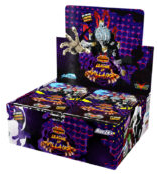Please study the image and answer the question comprehensively:
What is the release date of the League of Villains Booster Display Box?

The caption explicitly mentions that the League of Villains Booster Display Box was released on March 3, 2023, which is a specific date that marks the product's availability in the market.